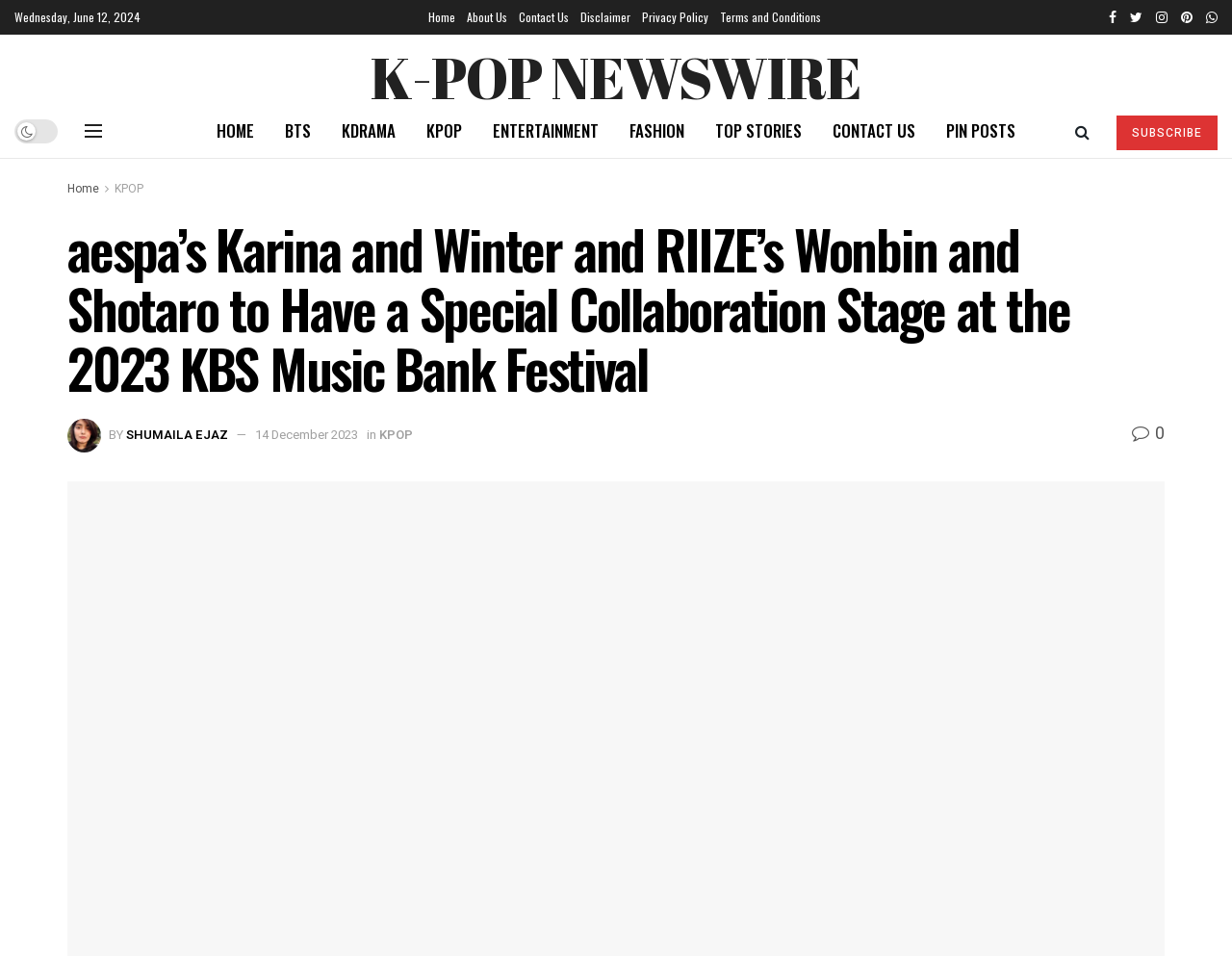Given the description: "About Us", determine the bounding box coordinates of the UI element. The coordinates should be formatted as four float numbers between 0 and 1, [left, top, right, bottom].

[0.379, 0.0, 0.412, 0.036]